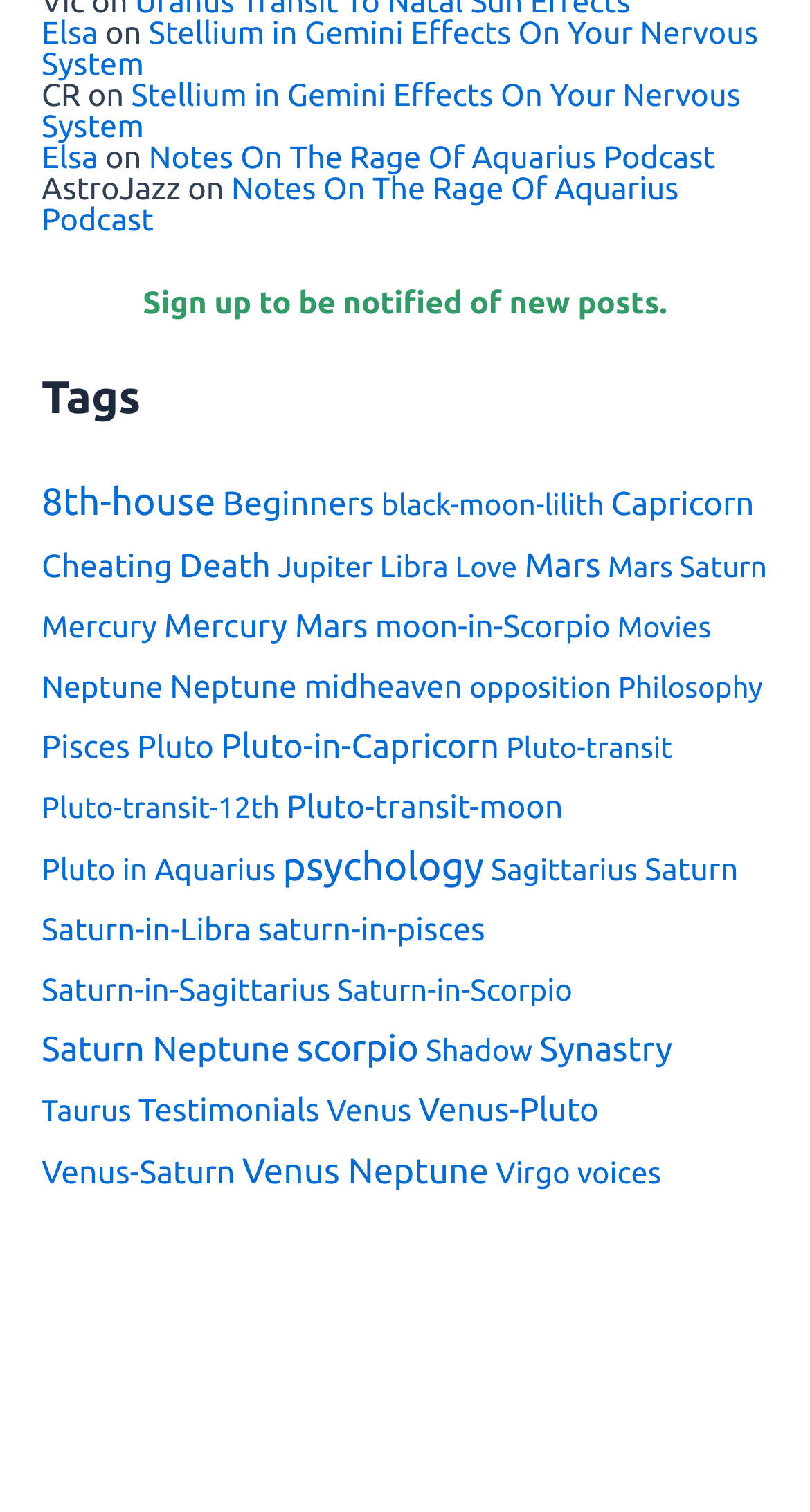Please give a concise answer to this question using a single word or phrase: 
What is the title of the heading above the 'Sign up to be notified of new posts.' link?

Sign up to be notified of new posts.